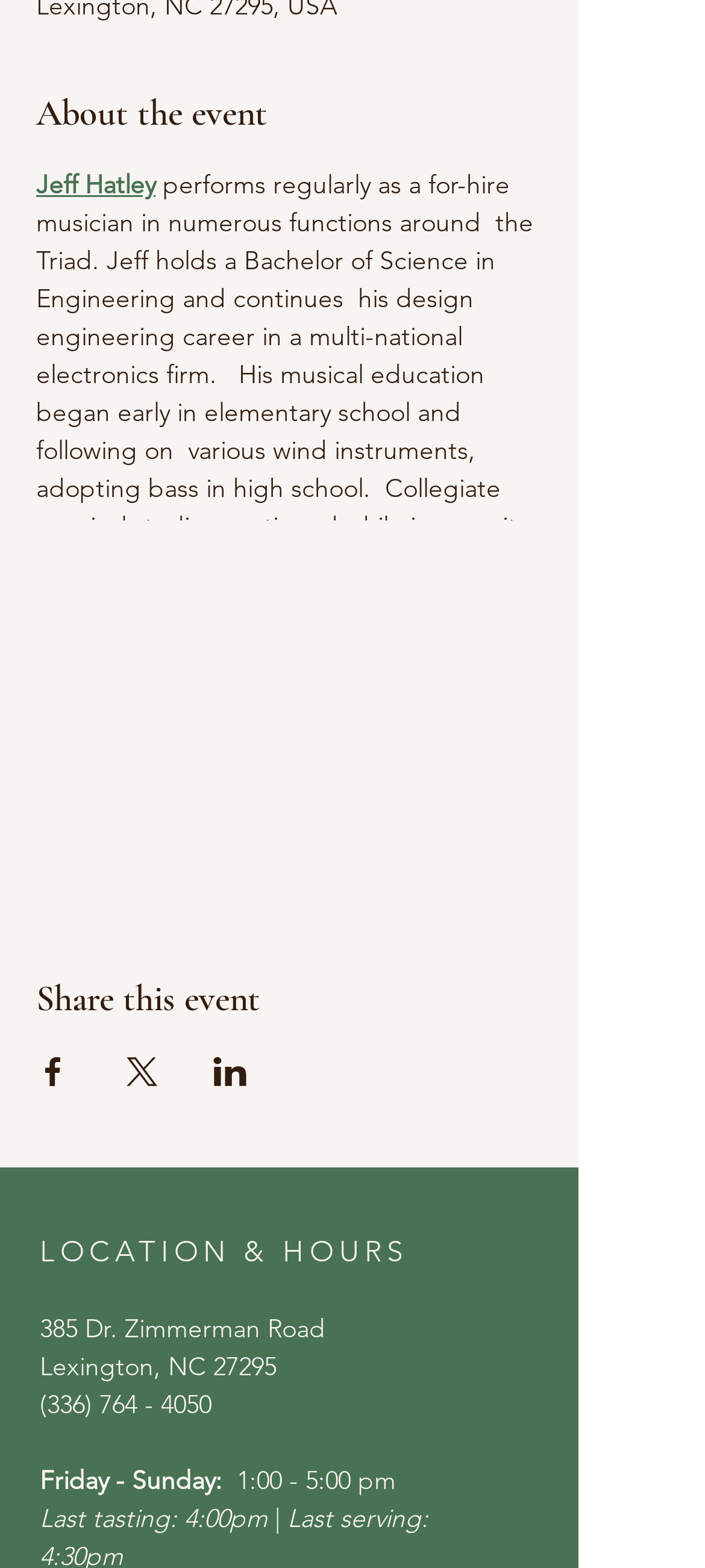Using details from the image, please answer the following question comprehensively:
What is the last tasting time?

The answer can be found in the StaticText element with the text 'Last tasting: 4:00pm' which is located under the 'LOCATION & HOURS' heading.